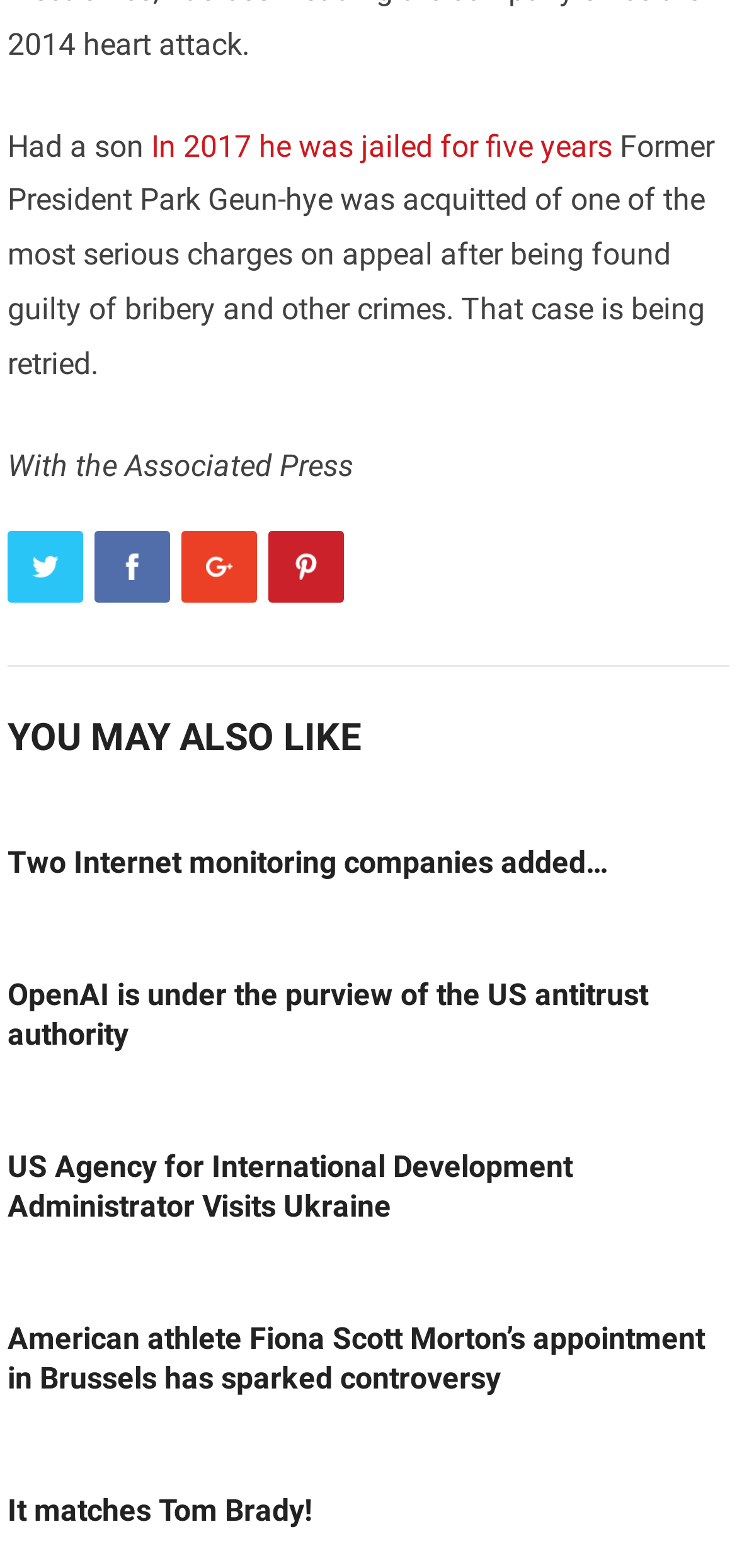What is the topic of the first article?
Based on the image, give a one-word or short phrase answer.

Former President Park Geun-hye